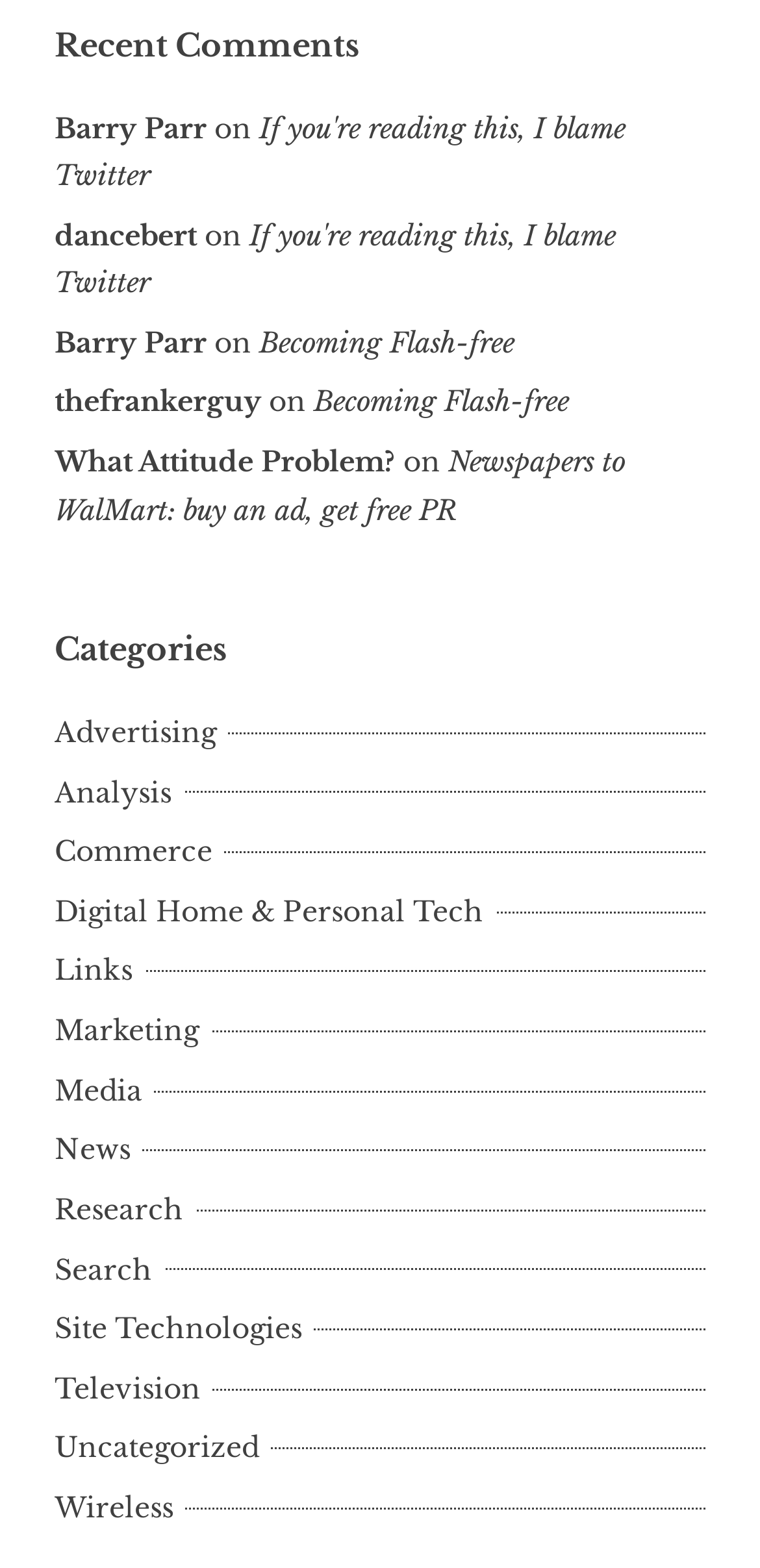From the webpage screenshot, predict the bounding box coordinates (top-left x, top-left y, bottom-right x, bottom-right y) for the UI element described here: Site Technologies

[0.072, 0.836, 0.413, 0.859]